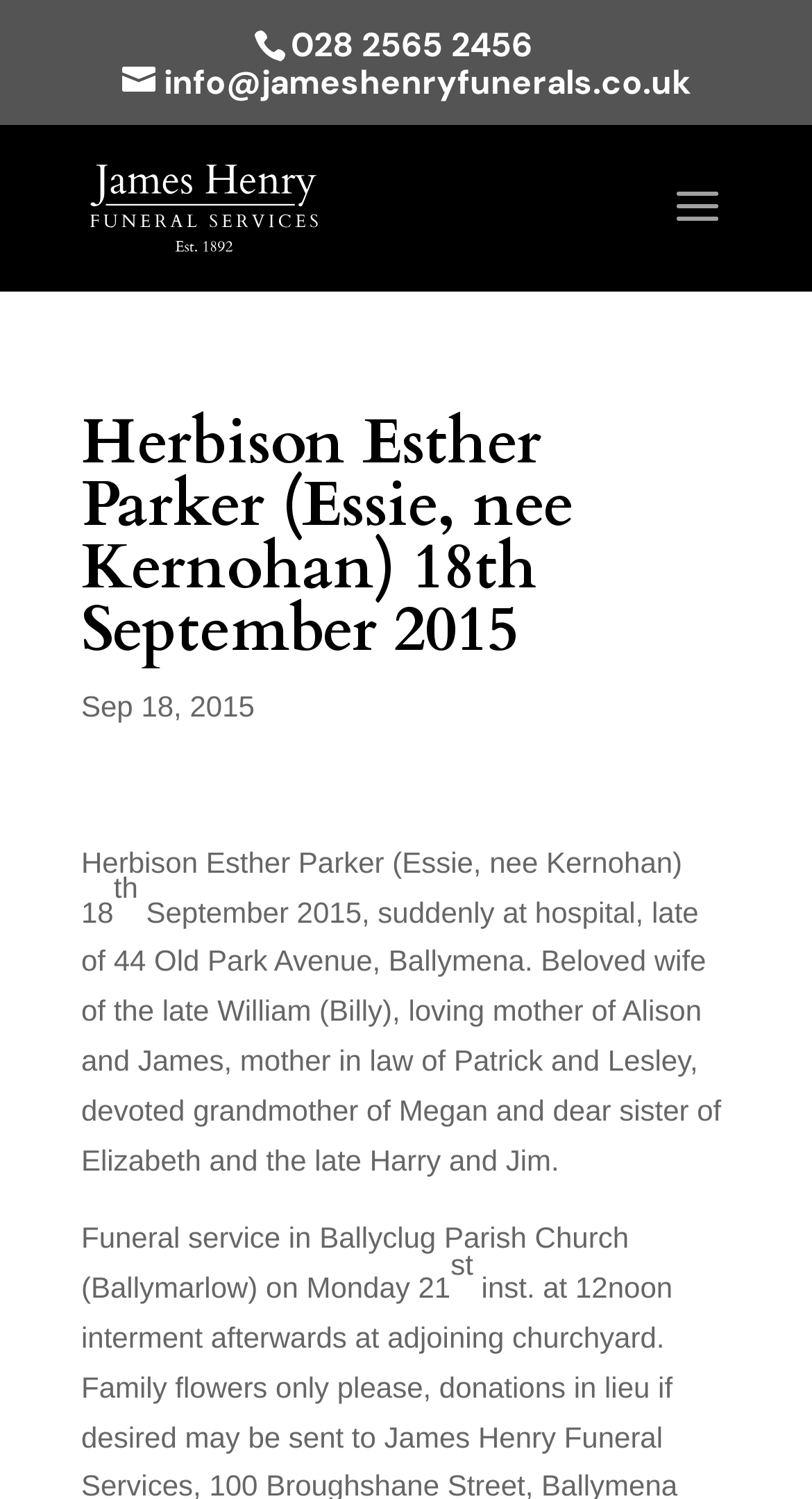Detail the webpage's structure and highlights in your description.

This webpage appears to be an obituary notice for Herbison Esther Parker (Essie, nee Kernohan). At the top, there is a phone number "028 2565 2456" and an email address "info@jameshenryfunerals.co.uk" on the left and right sides, respectively. Below them, there is a link to "James Henry Funeral Services" accompanied by an image of the funeral service's logo.

The main content of the obituary is centered on the page. It starts with a heading that reads "Herbison Esther Parker (Essie, nee Kernohan) 18th September 2015". Below the heading, there is a date "Sep 18, 2015" followed by a brief description of the deceased, which mentions her passing, her late husband William (Billy), and her children Alison and James. The text also mentions her mother-in-law, sister, and grandchildren.

Further down, there is a notice about the funeral service, which will take place at Ballyclug Parish Church (Ballymarlow) on Monday 21.